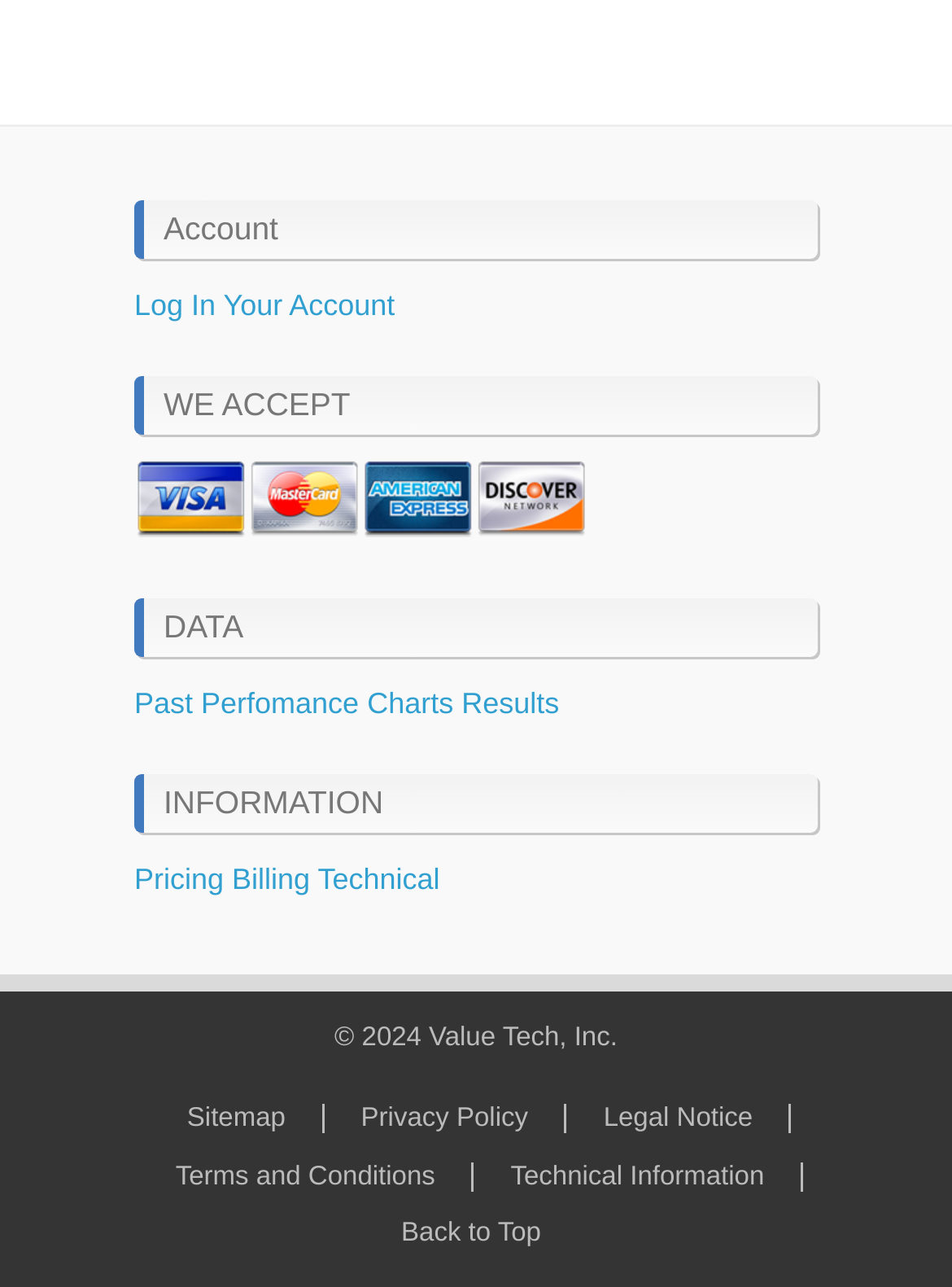What is the copyright information displayed on the webpage?
Answer the question with a single word or phrase derived from the image.

2024 Value Tech, Inc.